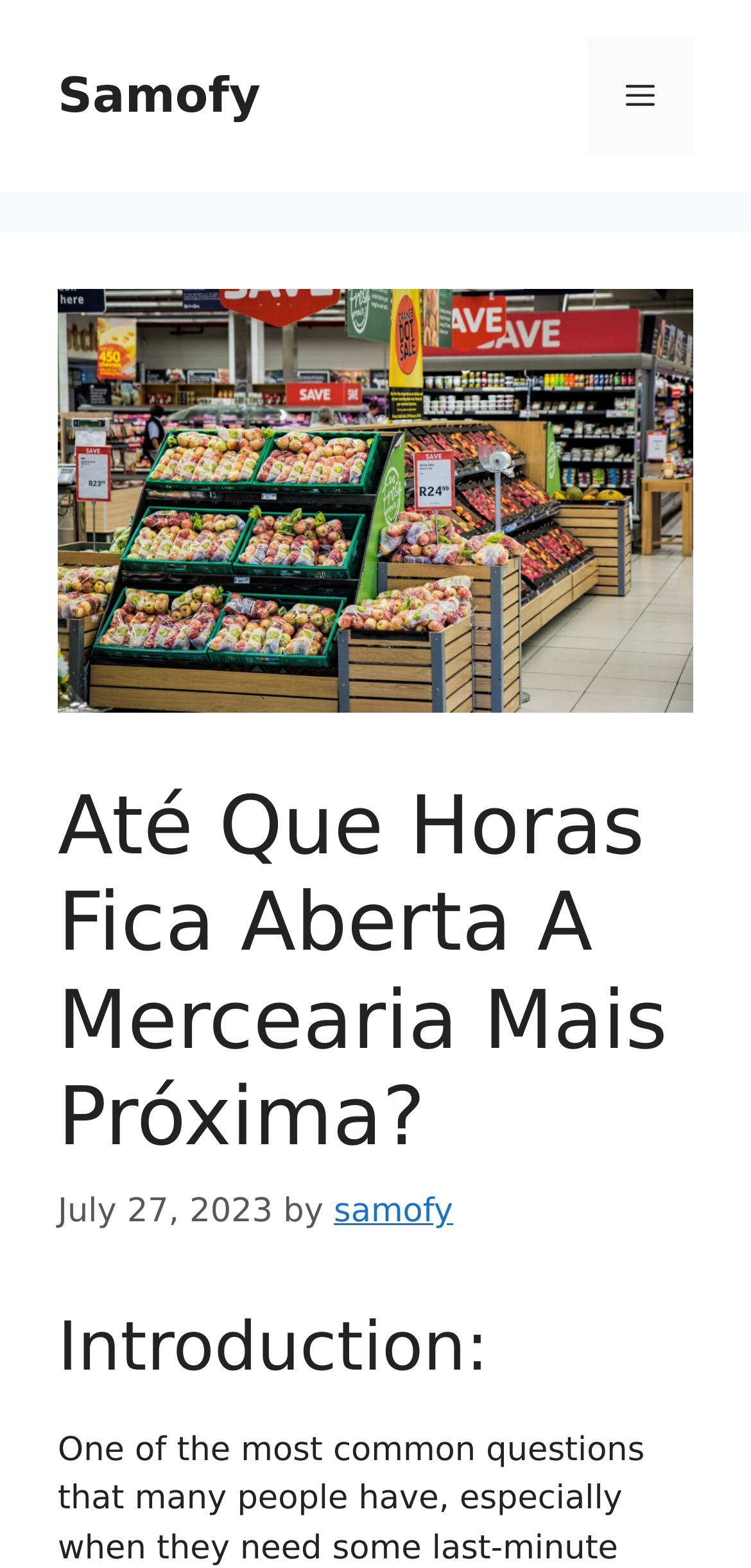Please look at the image and answer the question with a detailed explanation: What is the name of the website?

I found the name of the website by looking at the banner element at the top of the webpage, which contains a link with the text 'Samofy'.